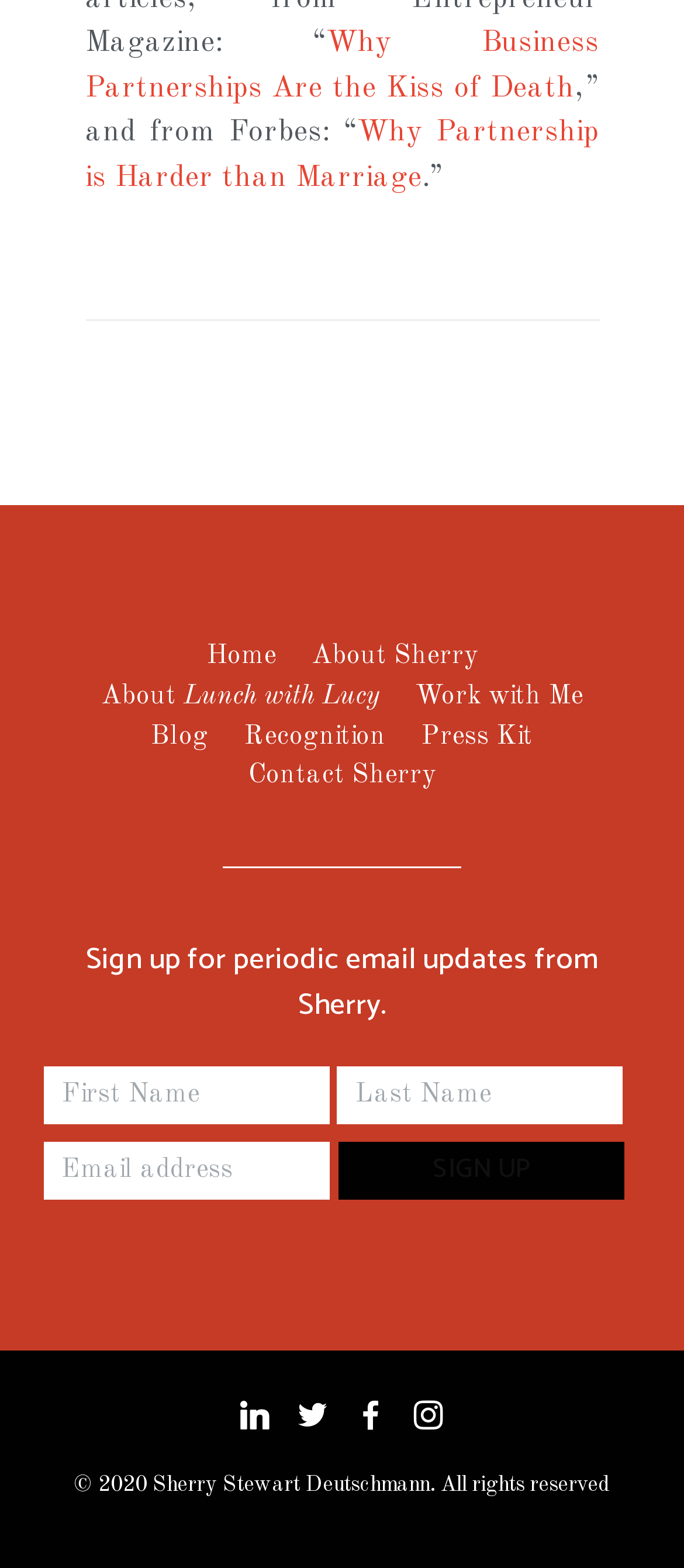What is the theme of the articles mentioned on the webpage?
Provide a fully detailed and comprehensive answer to the question.

I analyzed the links at the top of the webpage, which have titles such as 'Why Business Partnerships Are the Kiss of Death' and 'Why Partnership is Harder than Marriage'. This suggests that the theme of the articles mentioned on the webpage is related to business partnerships.